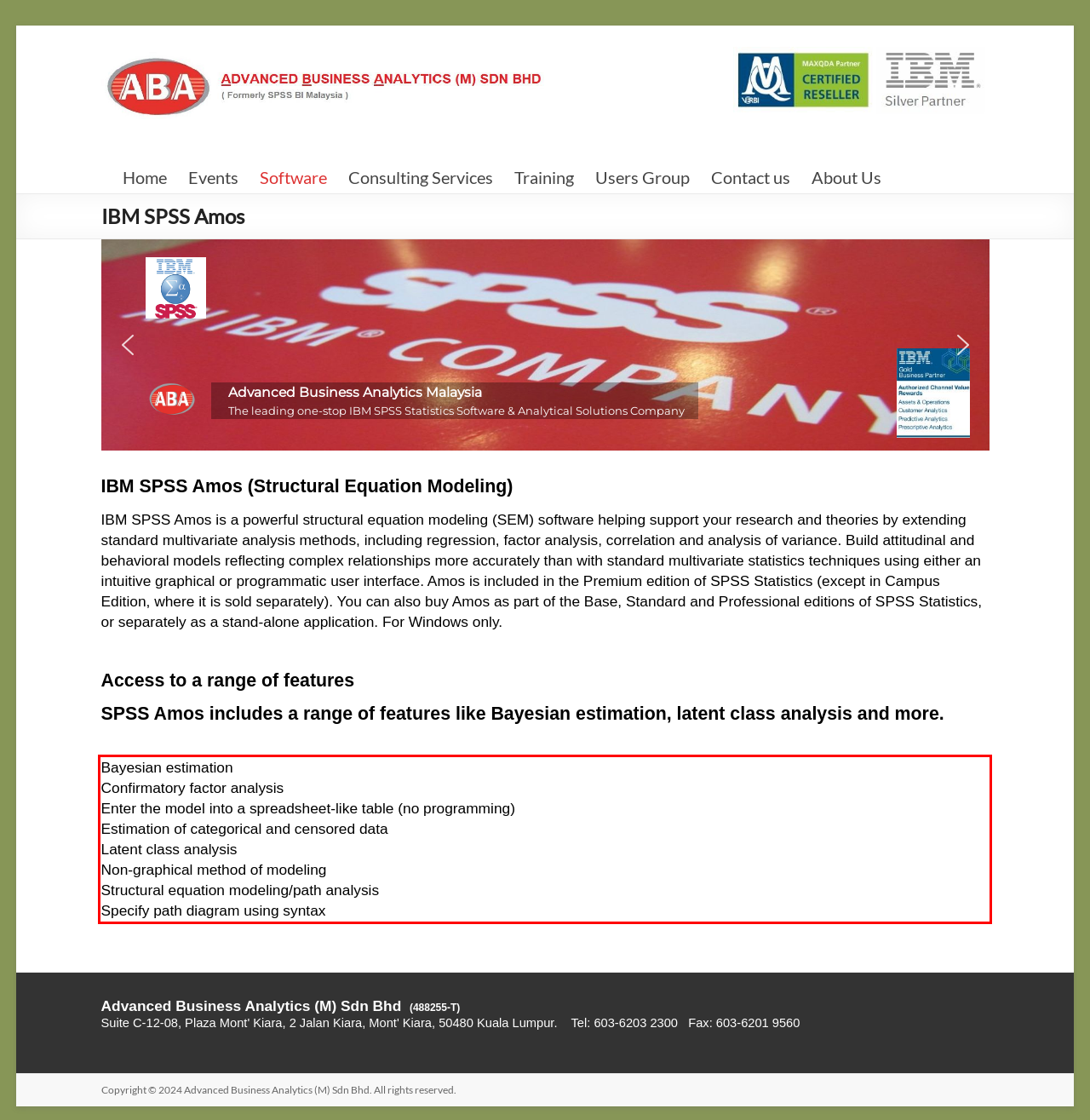There is a screenshot of a webpage with a red bounding box around a UI element. Please use OCR to extract the text within the red bounding box.

Bayesian estimation Confirmatory factor analysis Enter the model into a spreadsheet-like table (no programming) Estimation of categorical and censored data Latent class analysis Non-graphical method of modeling Structural equation modeling/path analysis Specify path diagram using syntax